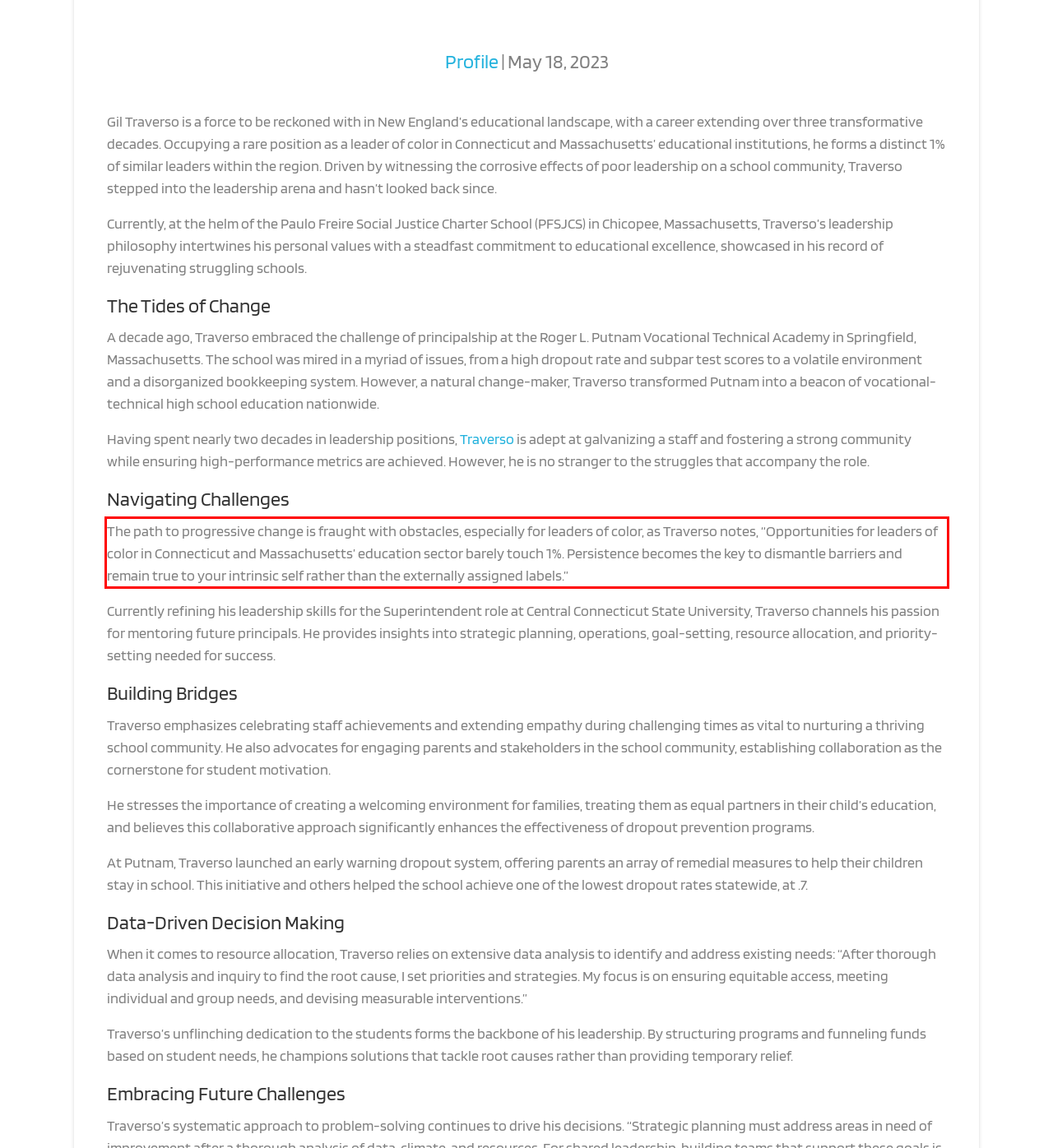You have a screenshot of a webpage with a red bounding box. Identify and extract the text content located inside the red bounding box.

The path to progressive change is fraught with obstacles, especially for leaders of color, as Traverso notes, “Opportunities for leaders of color in Connecticut and Massachusetts’ education sector barely touch 1%. Persistence becomes the key to dismantle barriers and remain true to your intrinsic self rather than the externally assigned labels.”